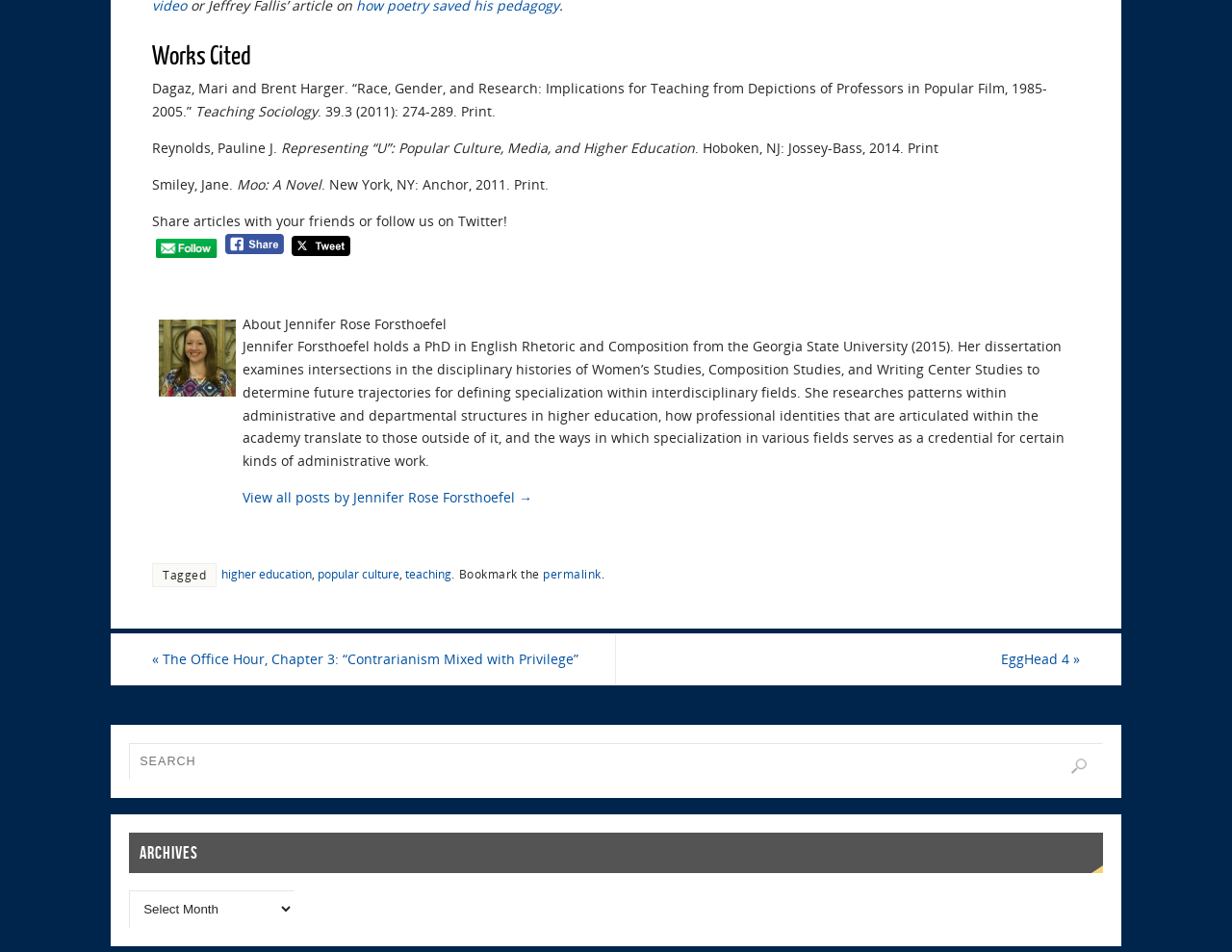Find the UI element described as: "parent_node: Search for: name="s" placeholder="SEARCH"" and predict its bounding box coordinates. Ensure the coordinates are four float numbers between 0 and 1, [left, top, right, bottom].

[0.105, 0.781, 0.895, 0.819]